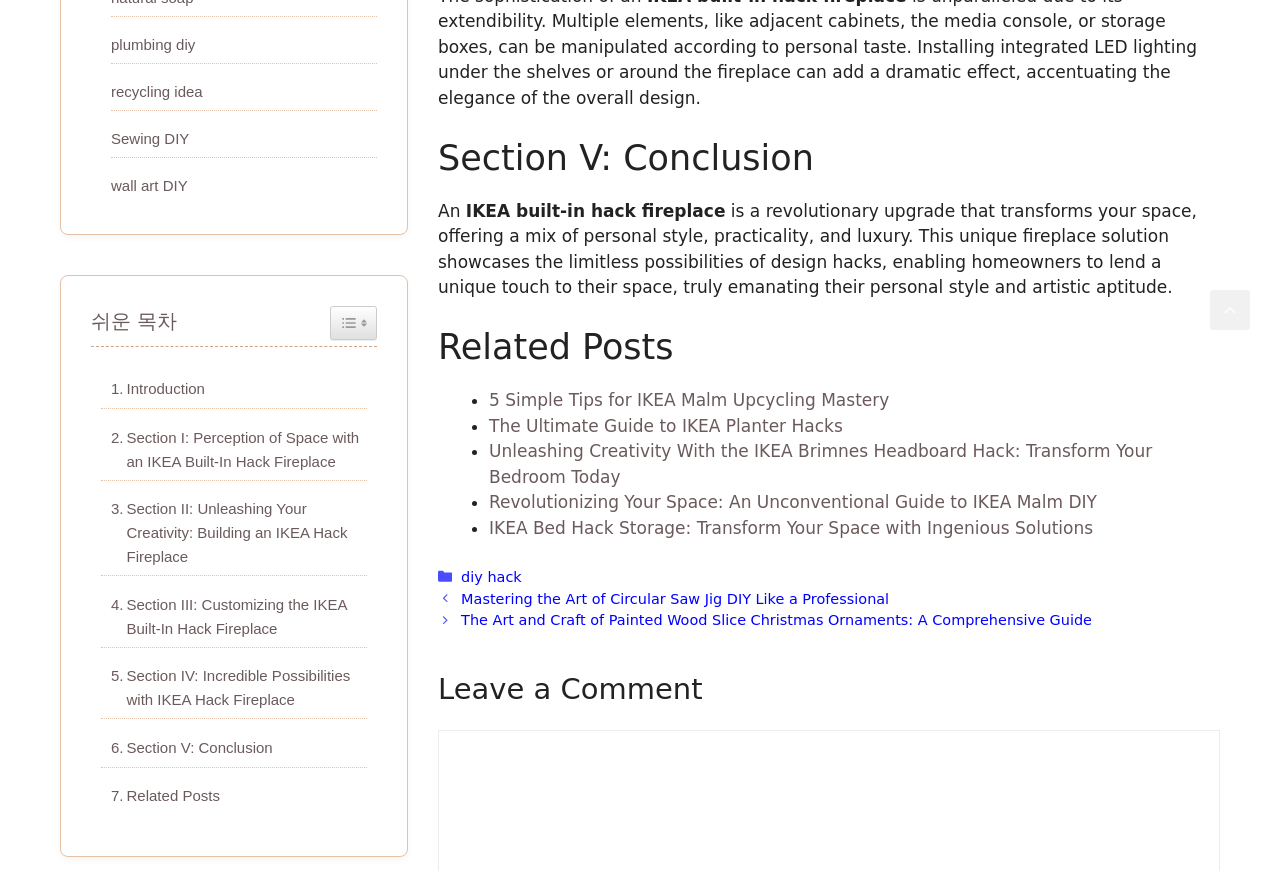Using the provided description title="The Wiki", find the bounding box coordinates for the UI element. Provide the coordinates in (top-left x, top-left y, bottom-right x, bottom-right y) format, ensuring all values are between 0 and 1.

None